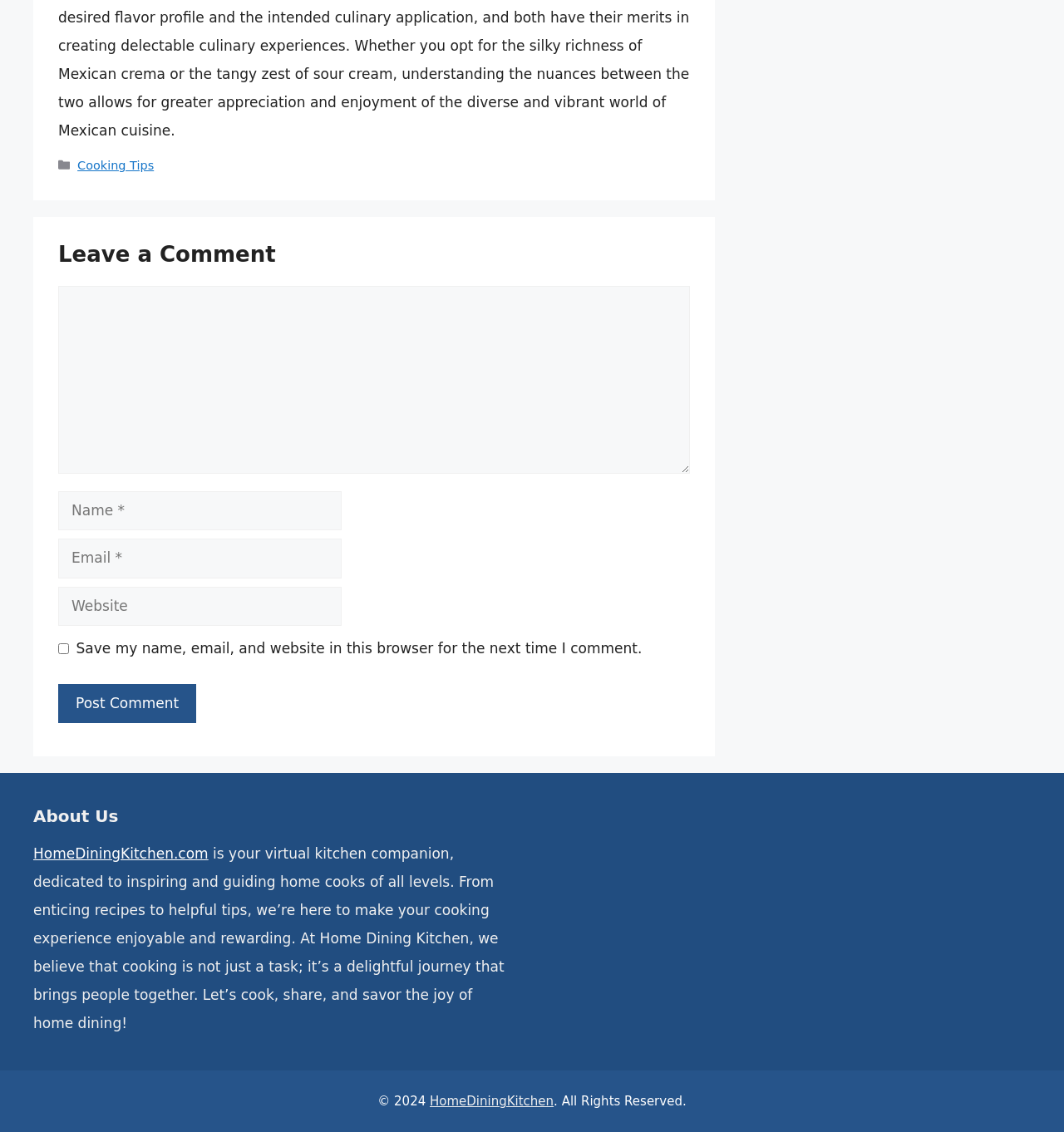Please answer the following query using a single word or phrase: 
What is the name of the website?

HomeDiningKitchen